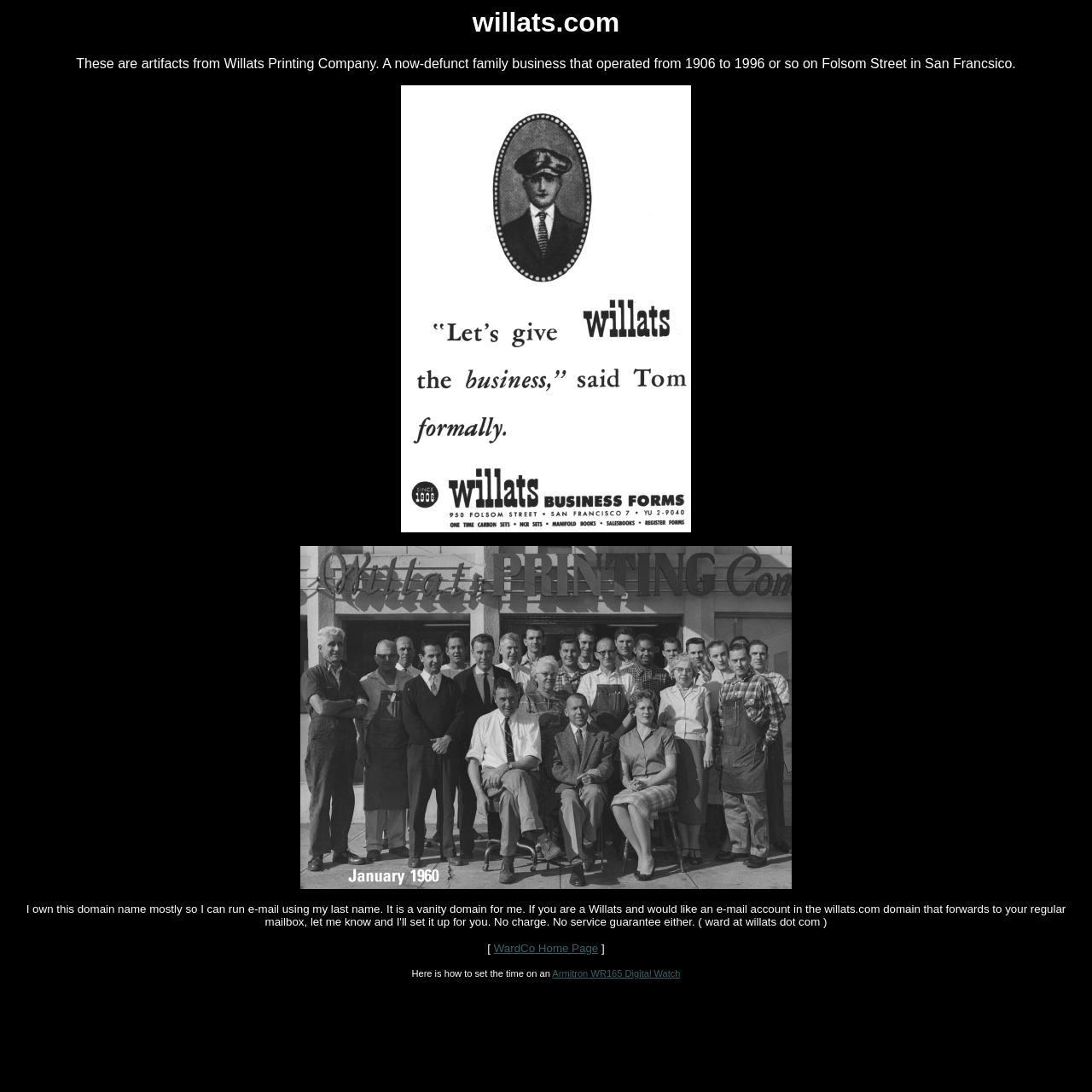Provide a brief response using a word or short phrase to this question:
What is the relation between Ward and Willats?

Ward is a Willats